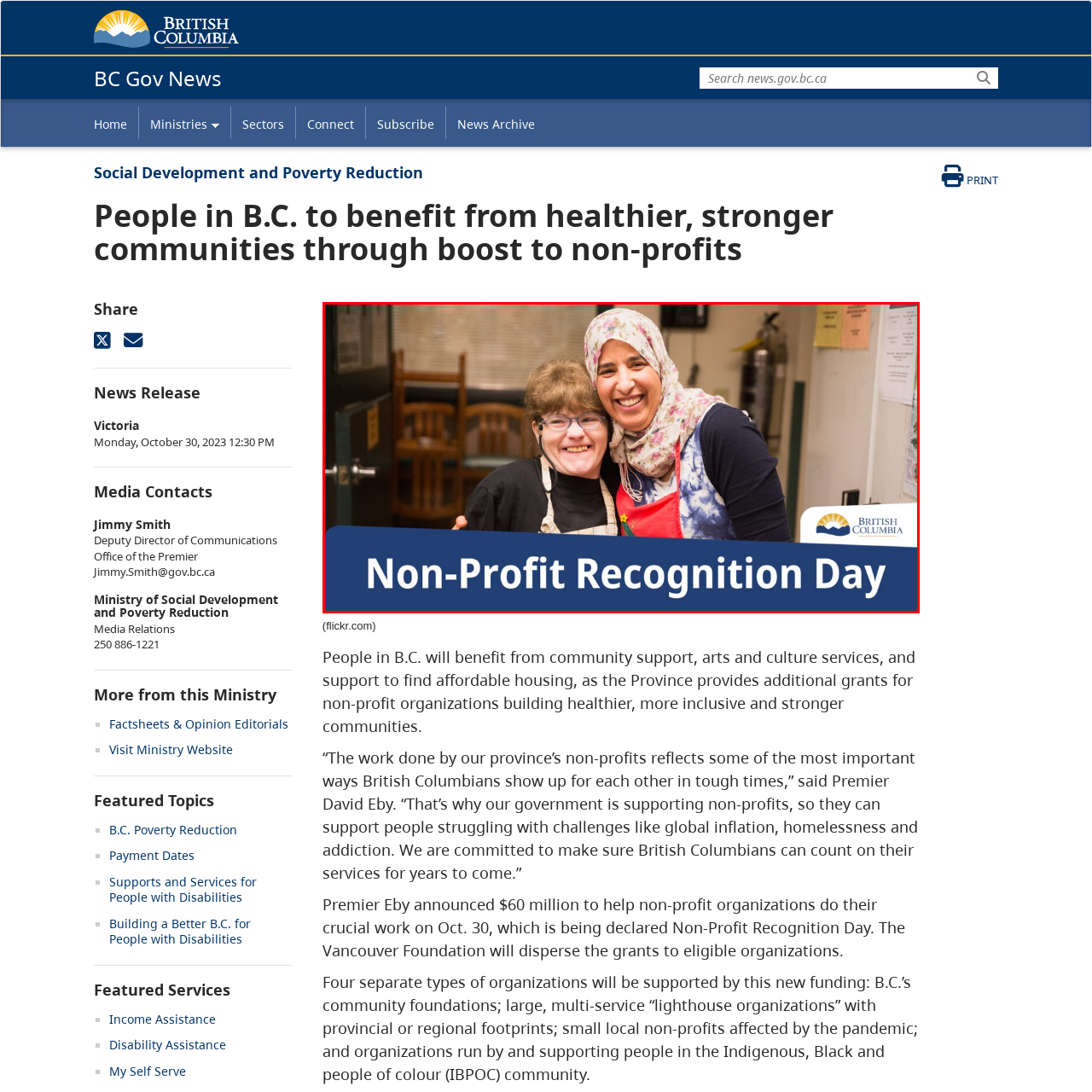What is the logo displayed in the background?
Review the image marked by the red bounding box and deliver a detailed response to the question.

The logo of British Columbia is prominently displayed, further underscoring the government's support for these initiatives, especially in the context of recent funding aimed at enhancing social services and support systems across the province.